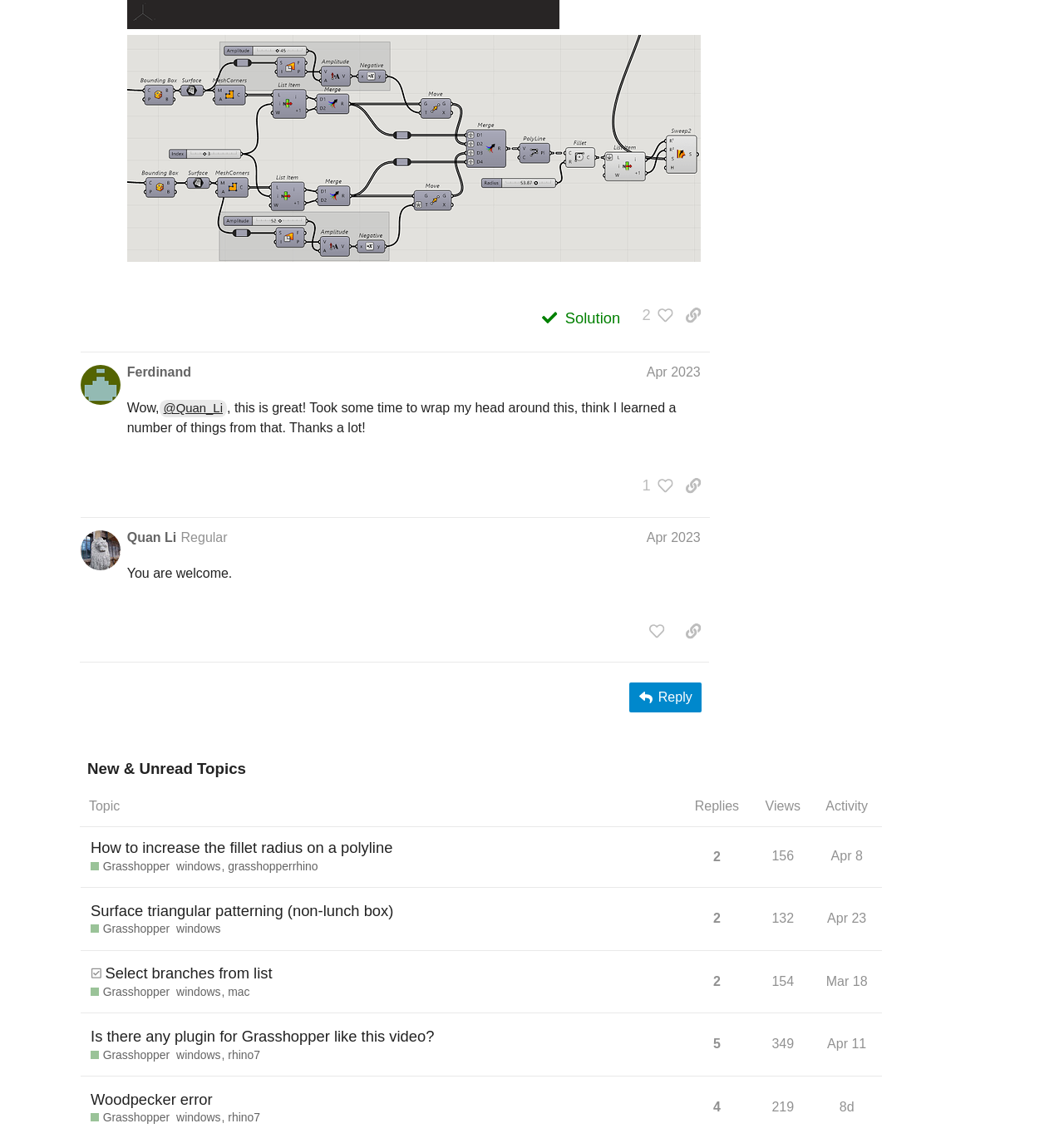Highlight the bounding box coordinates of the element you need to click to perform the following instruction: "Copy a link to the post by @Quan_Li."

[0.637, 0.537, 0.667, 0.562]